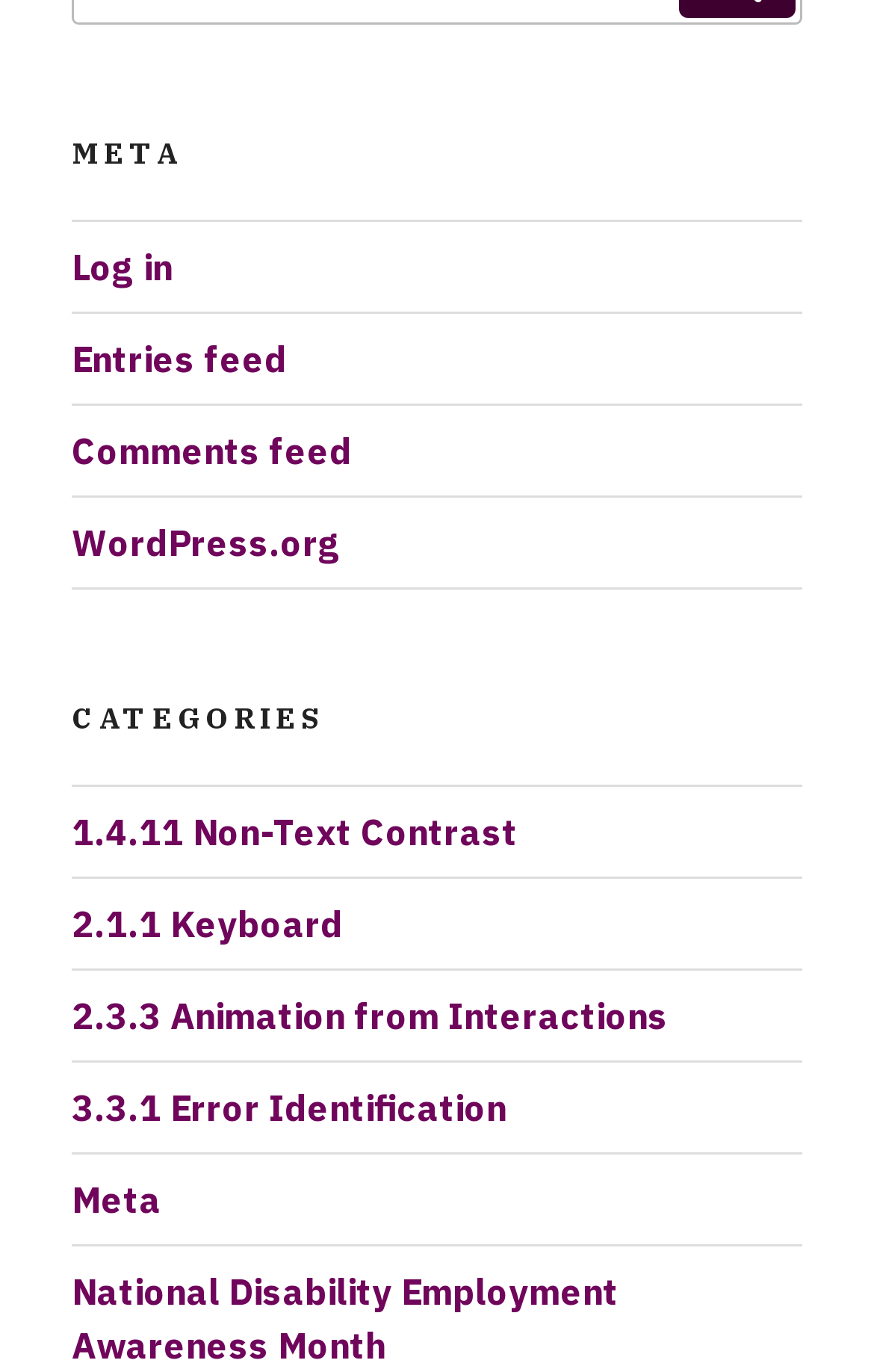Find and provide the bounding box coordinates for the UI element described here: "Comments feed". The coordinates should be given as four float numbers between 0 and 1: [left, top, right, bottom].

[0.082, 0.313, 0.403, 0.345]